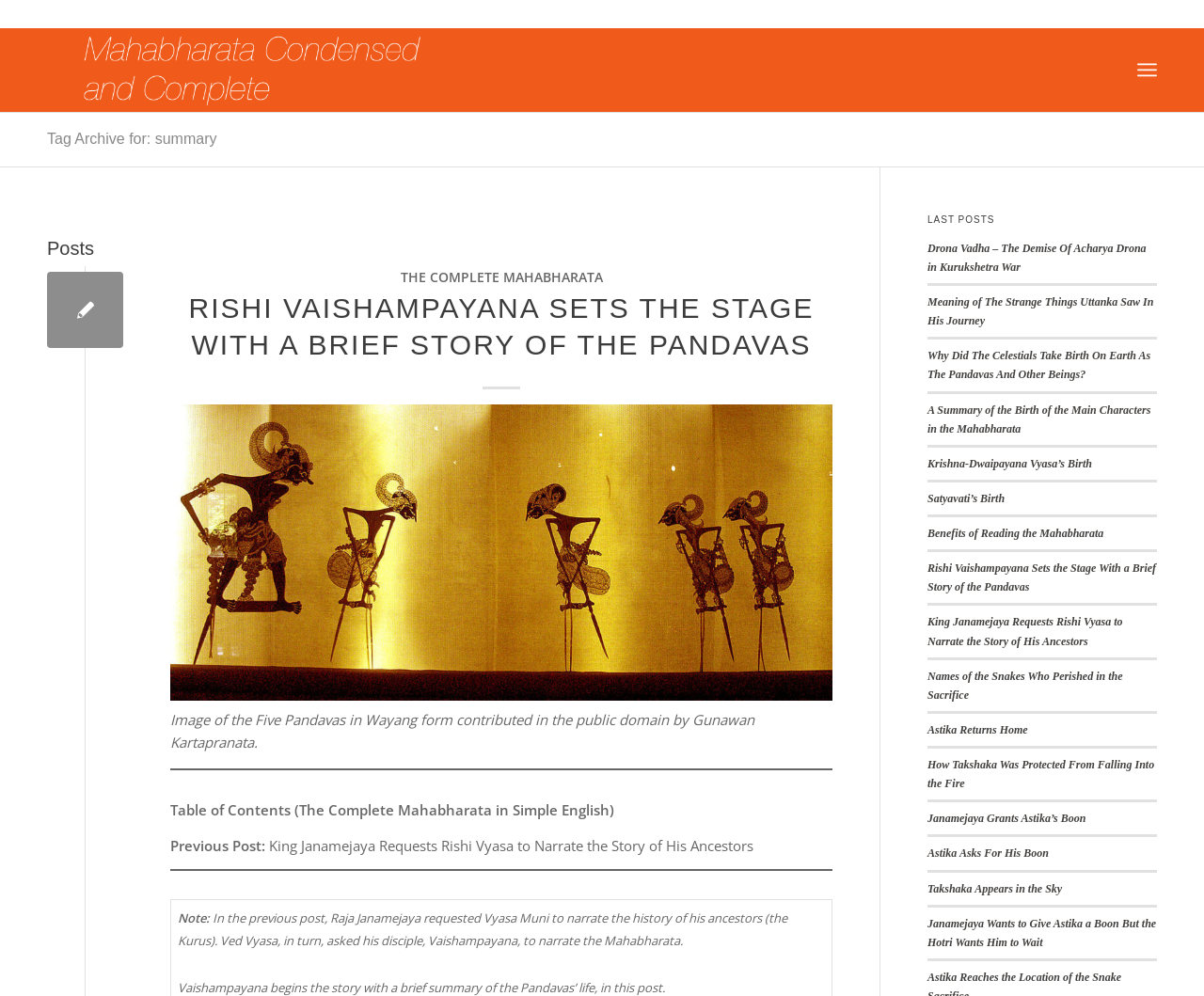Can you extract the primary headline text from the webpage?

Tag Archive for: summary